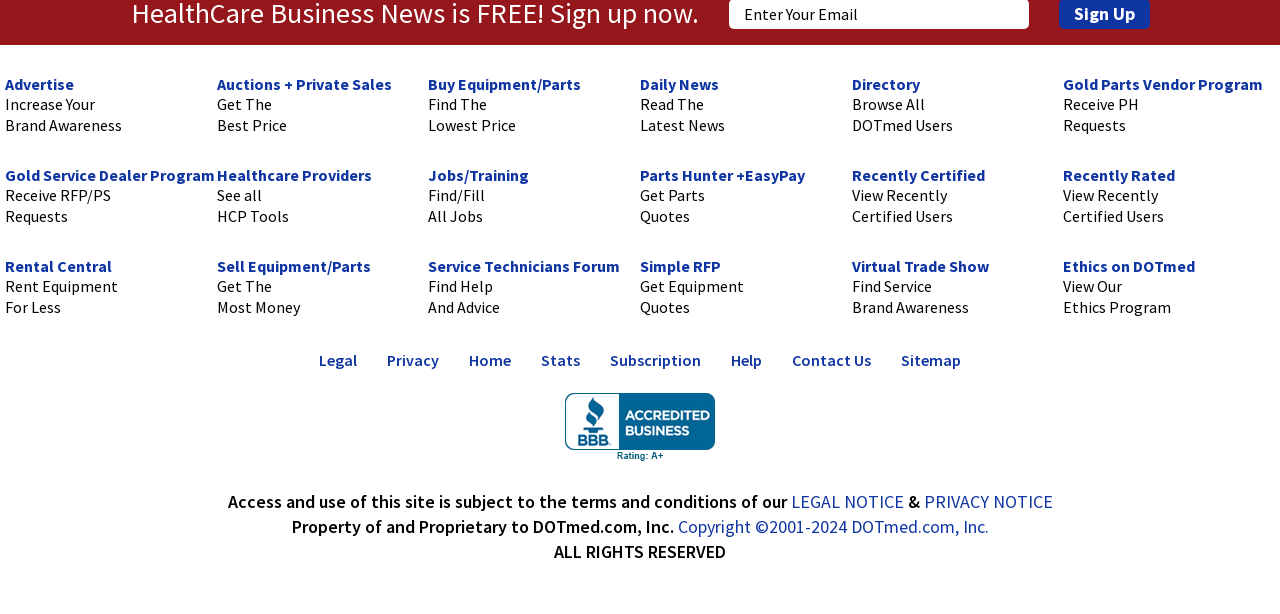What is the 'Gold Parts Vendor Program'?
Please give a detailed and elaborate answer to the question based on the image.

The 'Gold Parts Vendor Program' is likely a program that allows vendors to receive parts requests from healthcare providers or other customers. The link 'Receive PH Requests' suggests that vendors can receive requests for parts and respond to them through this program.